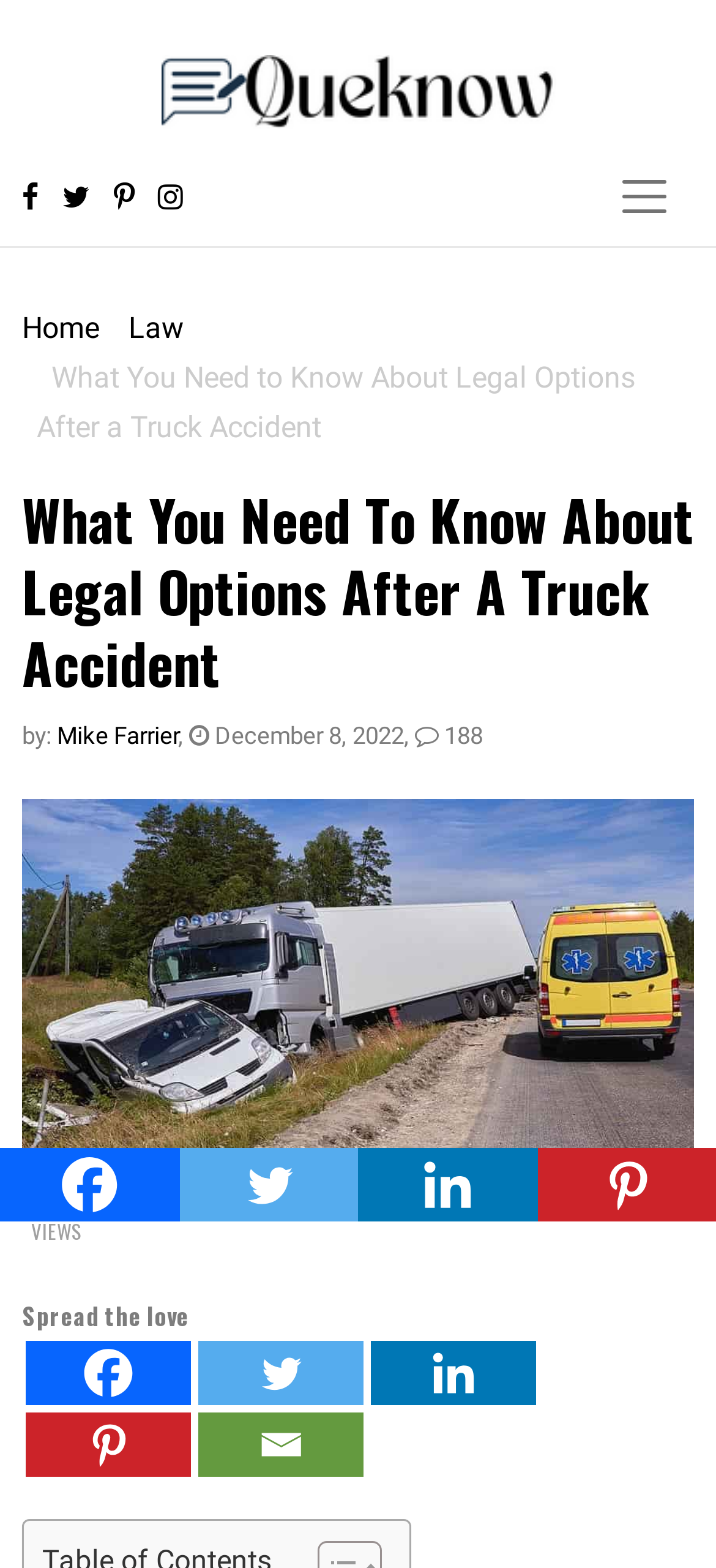Please specify the bounding box coordinates in the format (top-left x, top-left y, bottom-right x, bottom-right y), with values ranging from 0 to 1. Identify the bounding box for the UI component described as follows: Law

[0.179, 0.198, 0.256, 0.22]